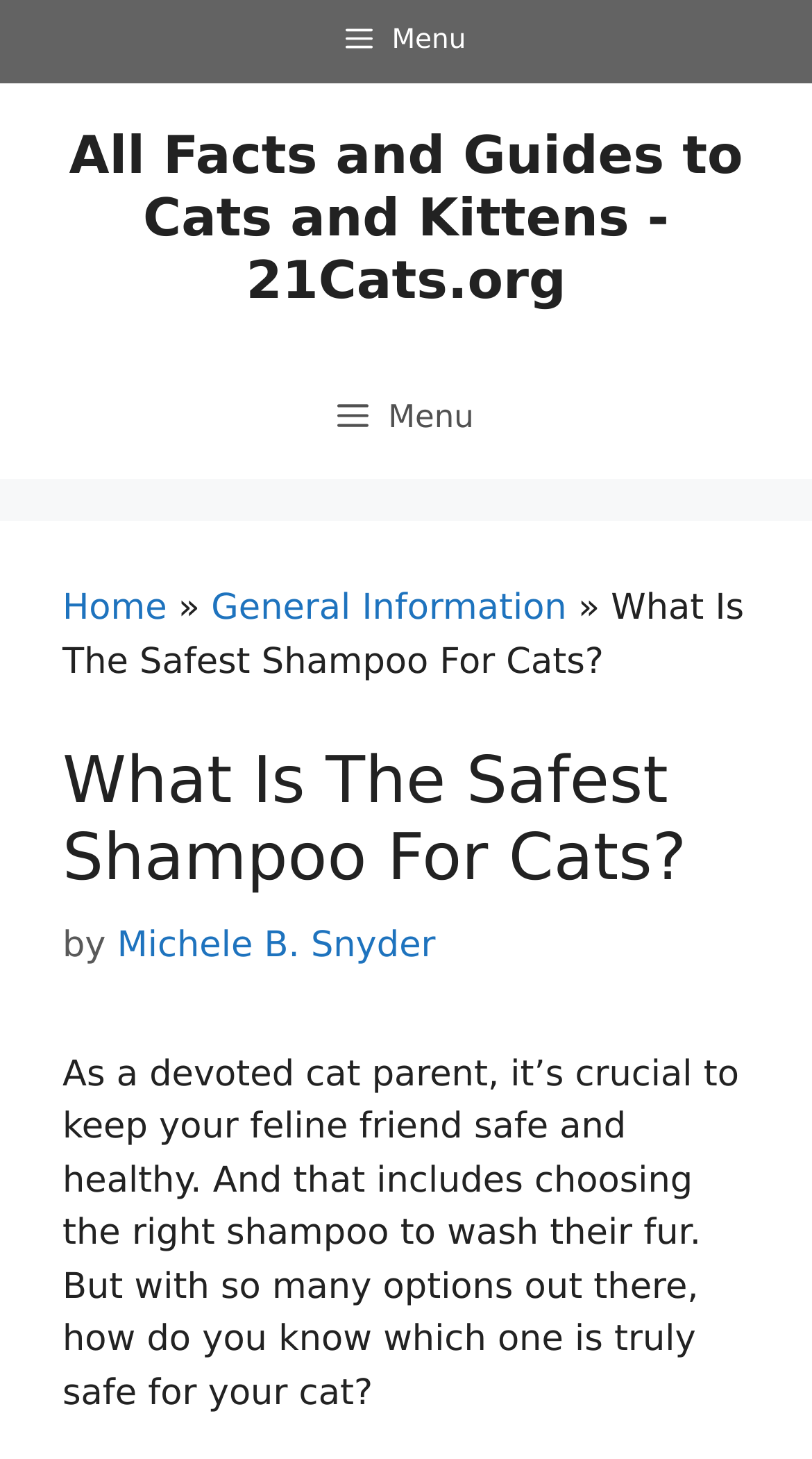Please provide a detailed answer to the question below by examining the image:
What is the main topic of the current article?

I determined the main topic by reading the main heading and the introductory paragraph, which both mention the importance of choosing the right shampoo for cats.